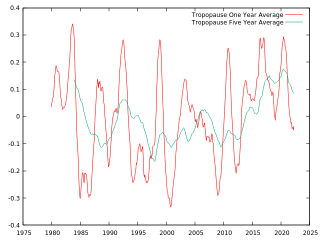What is the green line indicating?
Give a detailed response to the question by analyzing the screenshot.

The green line on the graph is indicating the five-year average temperature anomalies, as mentioned in the caption.